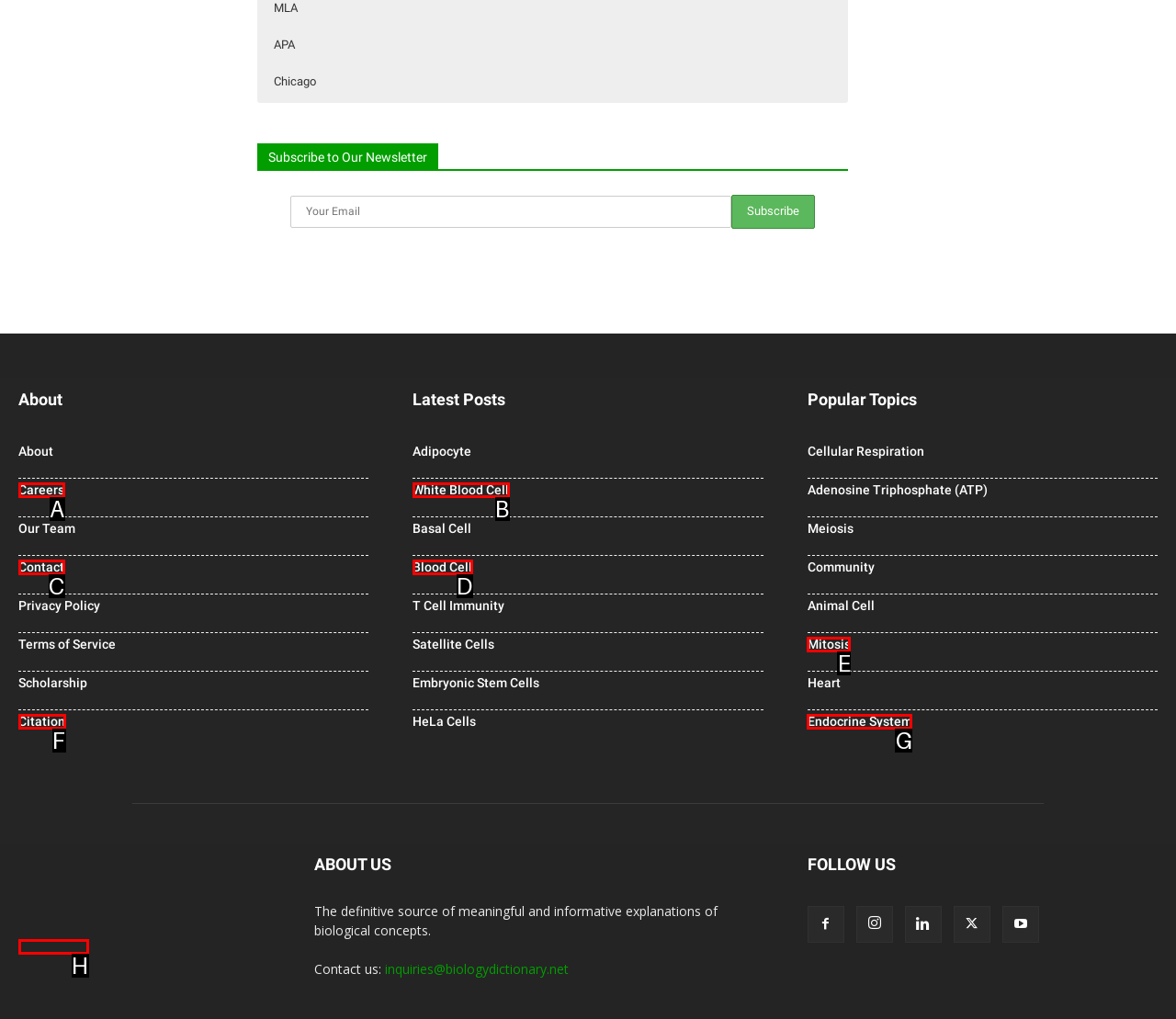Pick the option that best fits the description: Endocrine System. Reply with the letter of the matching option directly.

G